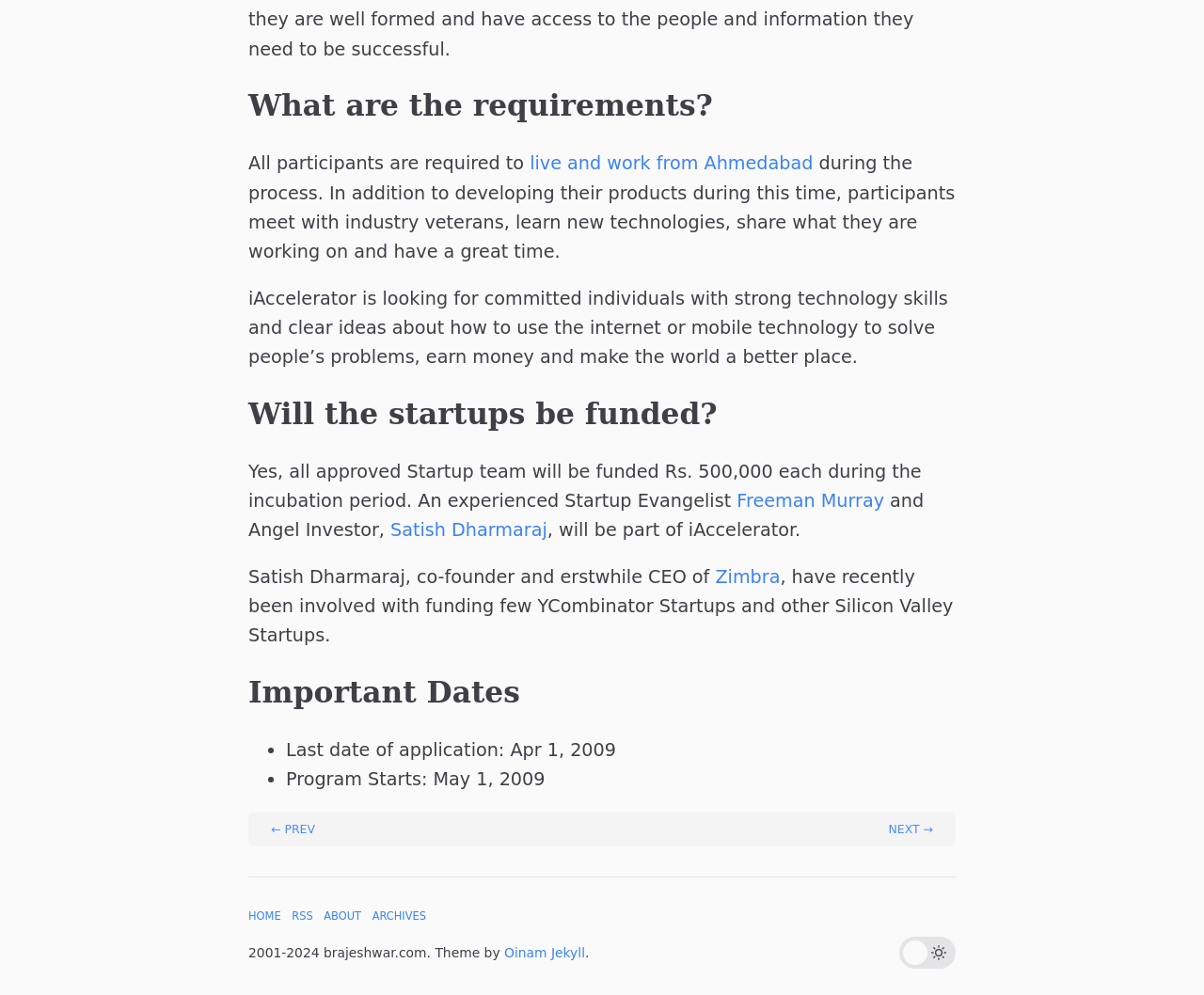Provide the bounding box coordinates of the UI element that matches the description: "live and work from Ahmedabad".

[0.44, 0.154, 0.675, 0.175]